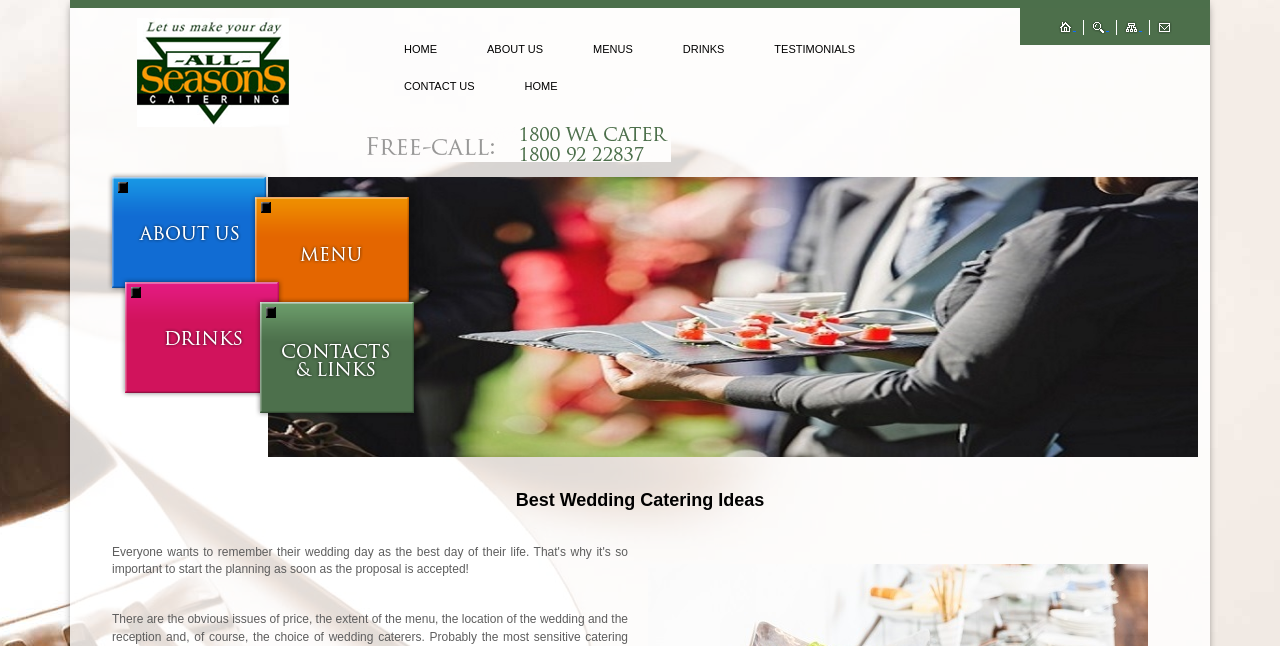From the webpage screenshot, predict the bounding box of the UI element that matches this description: "Equipe".

None